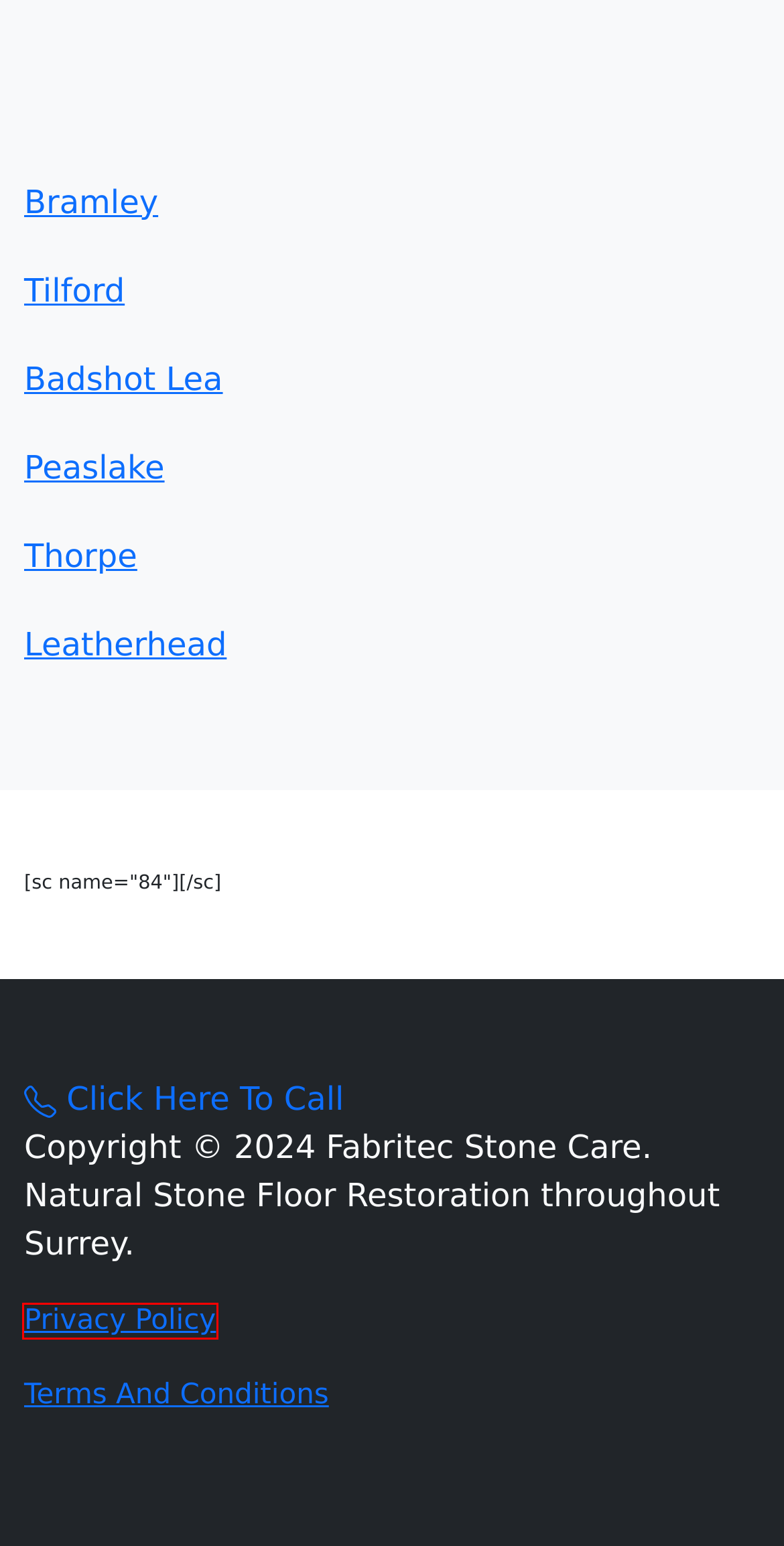Inspect the screenshot of a webpage with a red rectangle bounding box. Identify the webpage description that best corresponds to the new webpage after clicking the element inside the bounding box. Here are the candidates:
A. Fabritec Privacy Policy
B. Stone Floor Cleaning Bramley Surrey
C. Stone Floor Cleaning Tilford Surrey
D. Stone Floor Cleaning Leatherhead Surrey
E. Stone Floor Cleaning Peaslake Surrey
F. Stone Floor Cleaning Thorpe Surrey
G. Stone Floor Cleaning Badshot Lea Surrey
H. Fabritec Terms Of Service

A